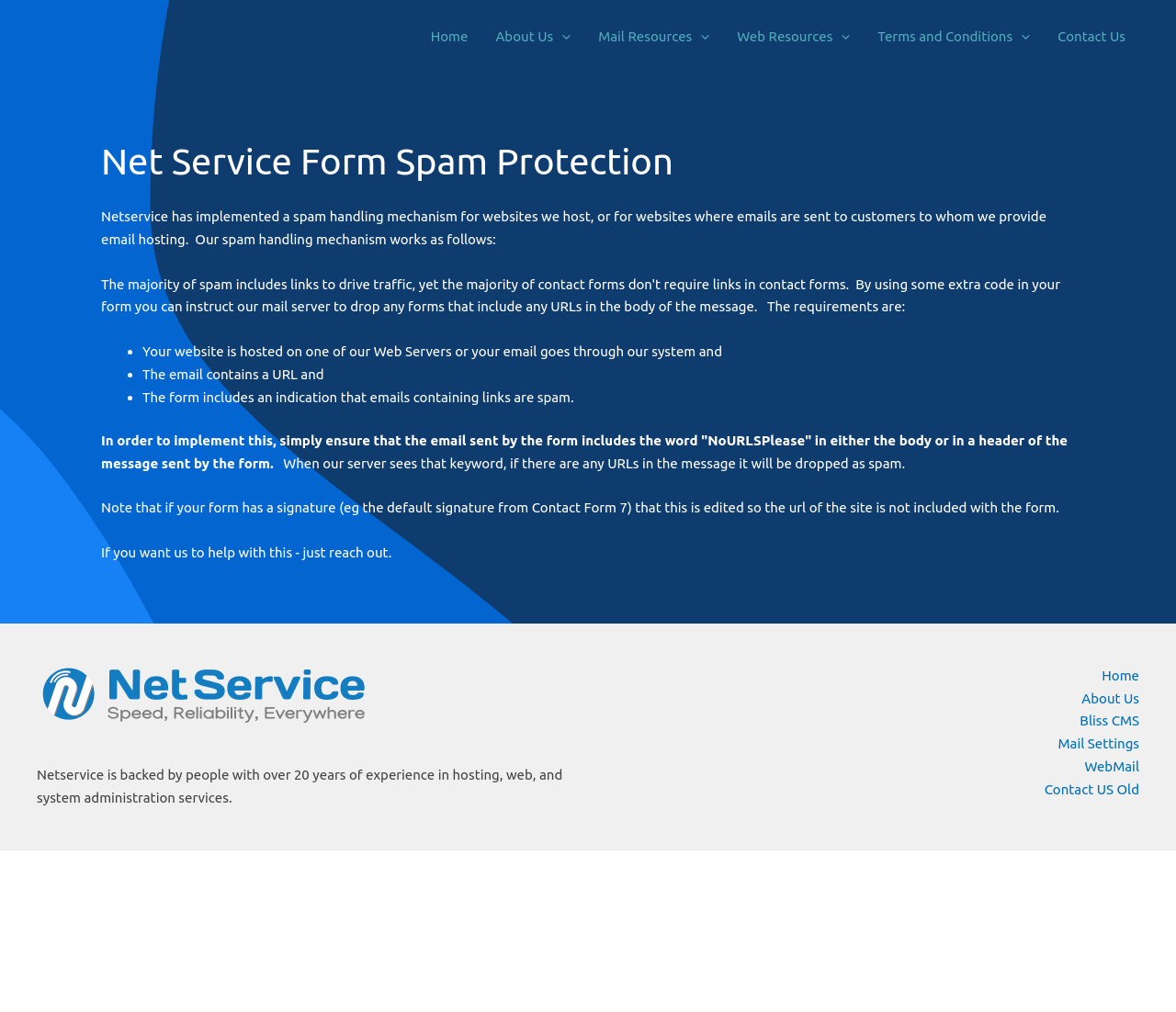Carefully examine the image and provide an in-depth answer to the question: What is the purpose of the 'NoURLSPlease' keyword?

The 'NoURLSPlease' keyword is used to indicate to the server that the email sent by the form should be dropped as spam if it contains any URLs. This is part of the spam handling mechanism implemented by Netservice to protect websites and email hosting services.